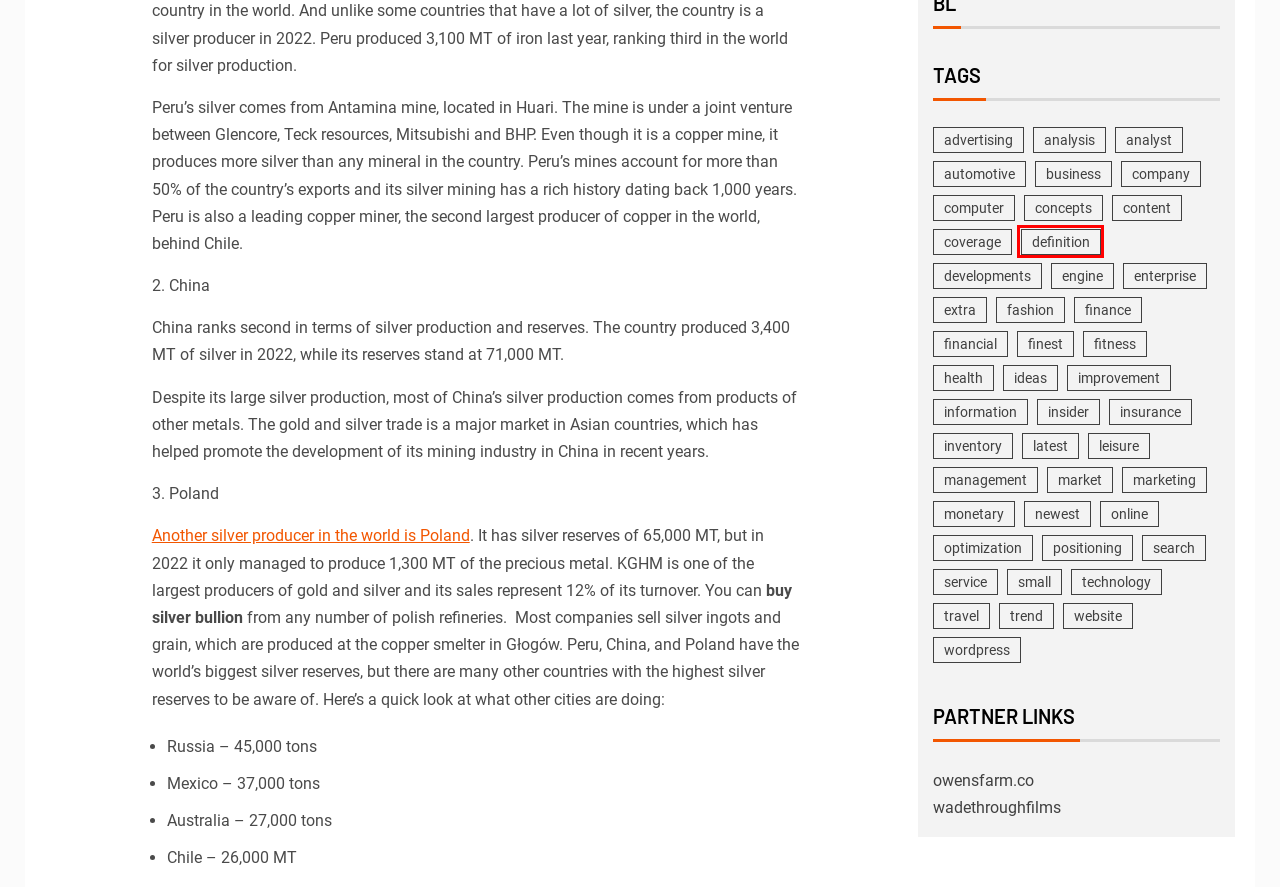Given a webpage screenshot with a red bounding box around a particular element, identify the best description of the new webpage that will appear after clicking on the element inside the red bounding box. Here are the candidates:
A. financial – New knowledge base
B. ideas – New knowledge base
C. computer – New knowledge base
D. information – New knowledge base
E. definition – New knowledge base
F. inventory – New knowledge base
G. analysis – New knowledge base
H. advertising – New knowledge base

E